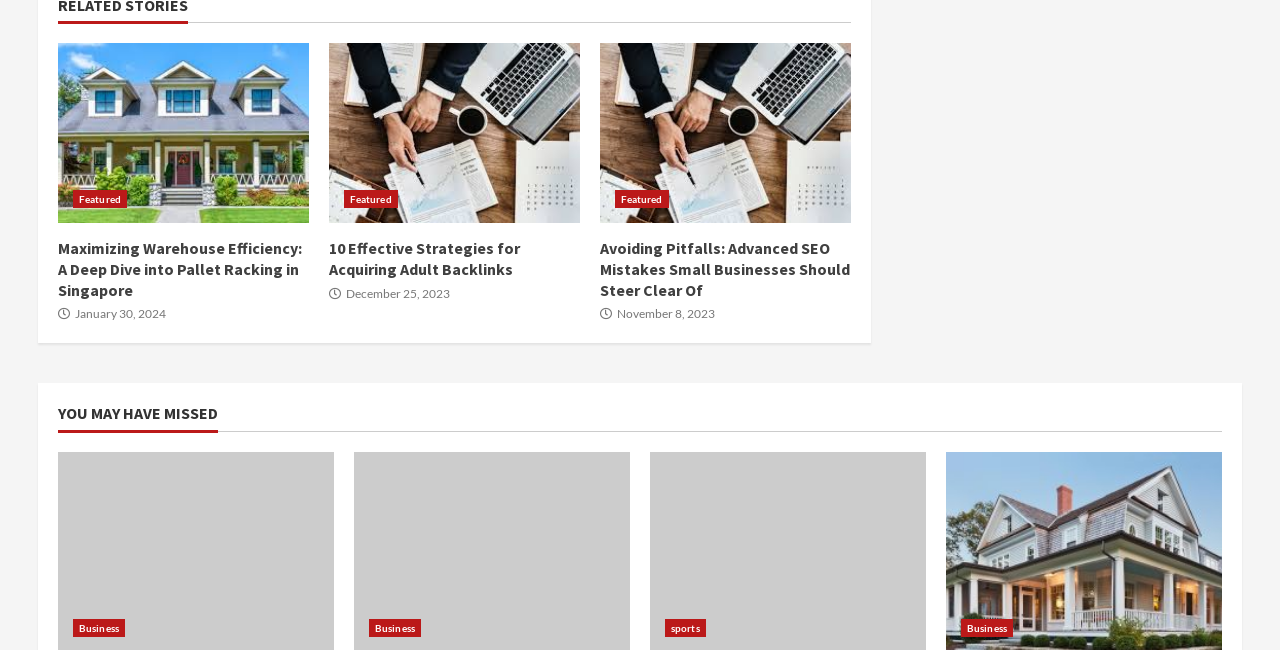Please identify the coordinates of the bounding box for the clickable region that will accomplish this instruction: "Go to the Business category".

[0.057, 0.952, 0.098, 0.979]